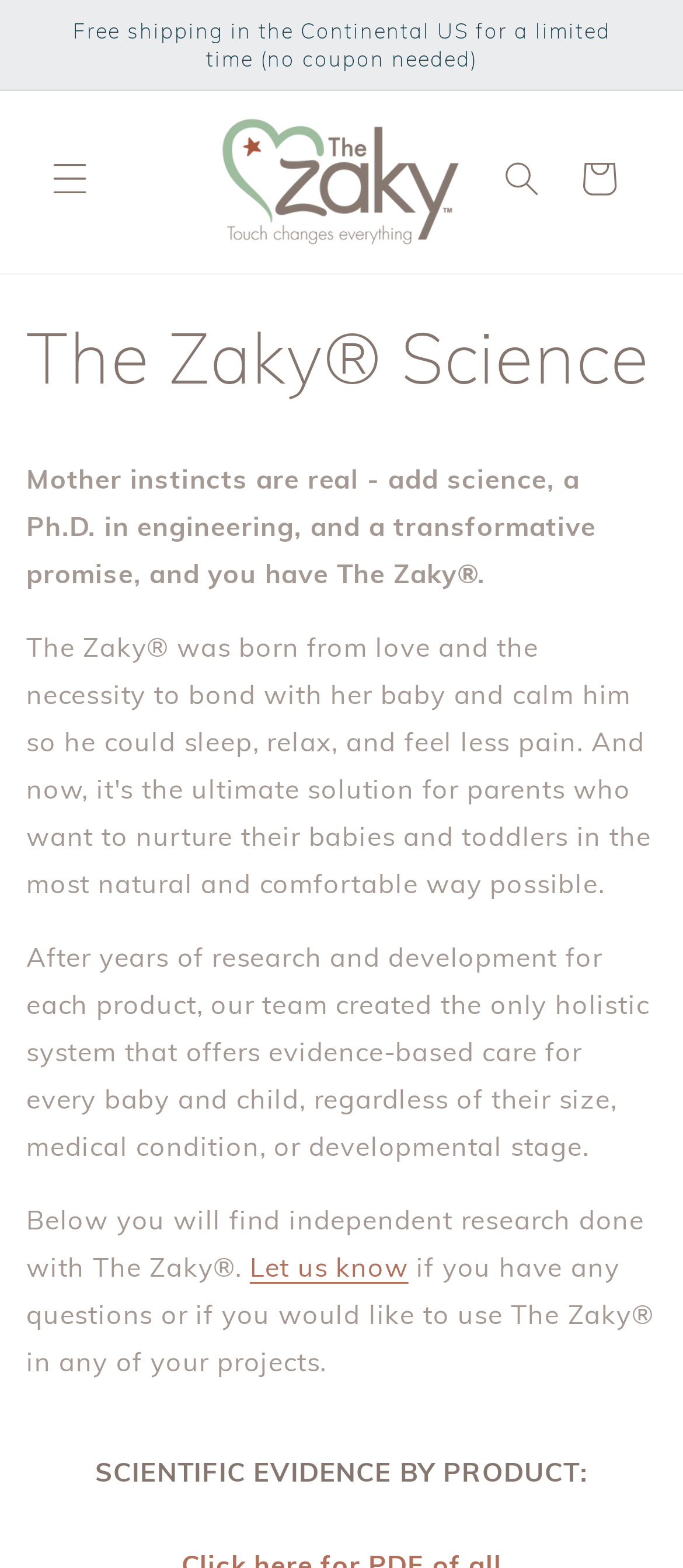Describe every aspect of the webpage comprehensively.

This webpage is about the science behind the power of human touch on babies, specifically highlighting the benefits of The Zaky product. At the top of the page, there is a promotional announcement about free shipping in the Continental US for a limited time. Below this, there is a menu button on the left side and a search button on the right side. 

The website's logo, "The Zaky - Official Website and Store", is displayed prominently in the top center of the page, accompanied by an image. 

The main content of the page is divided into sections. The first section introduces The Zaky, describing how it combines motherly instincts with science and engineering to provide evidence-based care for babies and children. 

Below this introduction, there is a section highlighting independent research done with The Zaky. This section includes a link to contact the team if you have any questions or would like to use The Zaky in a project. 

Finally, the page lists scientific evidence by product, with a heading that stands out at the bottom of the page.